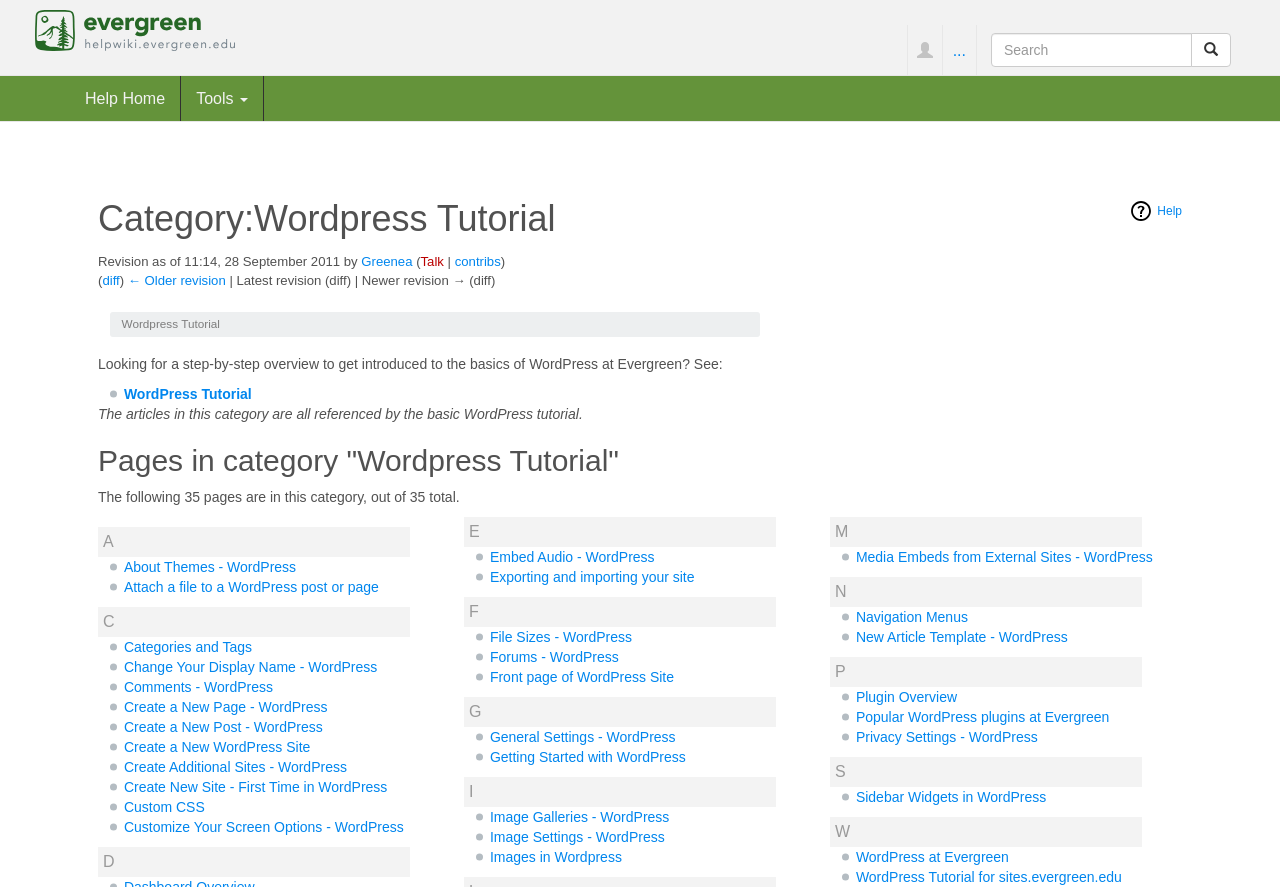Identify the bounding box coordinates of the clickable region necessary to fulfill the following instruction: "Click on the 'Exercise Machine Parts and Accessories' link". The bounding box coordinates should be four float numbers between 0 and 1, i.e., [left, top, right, bottom].

None